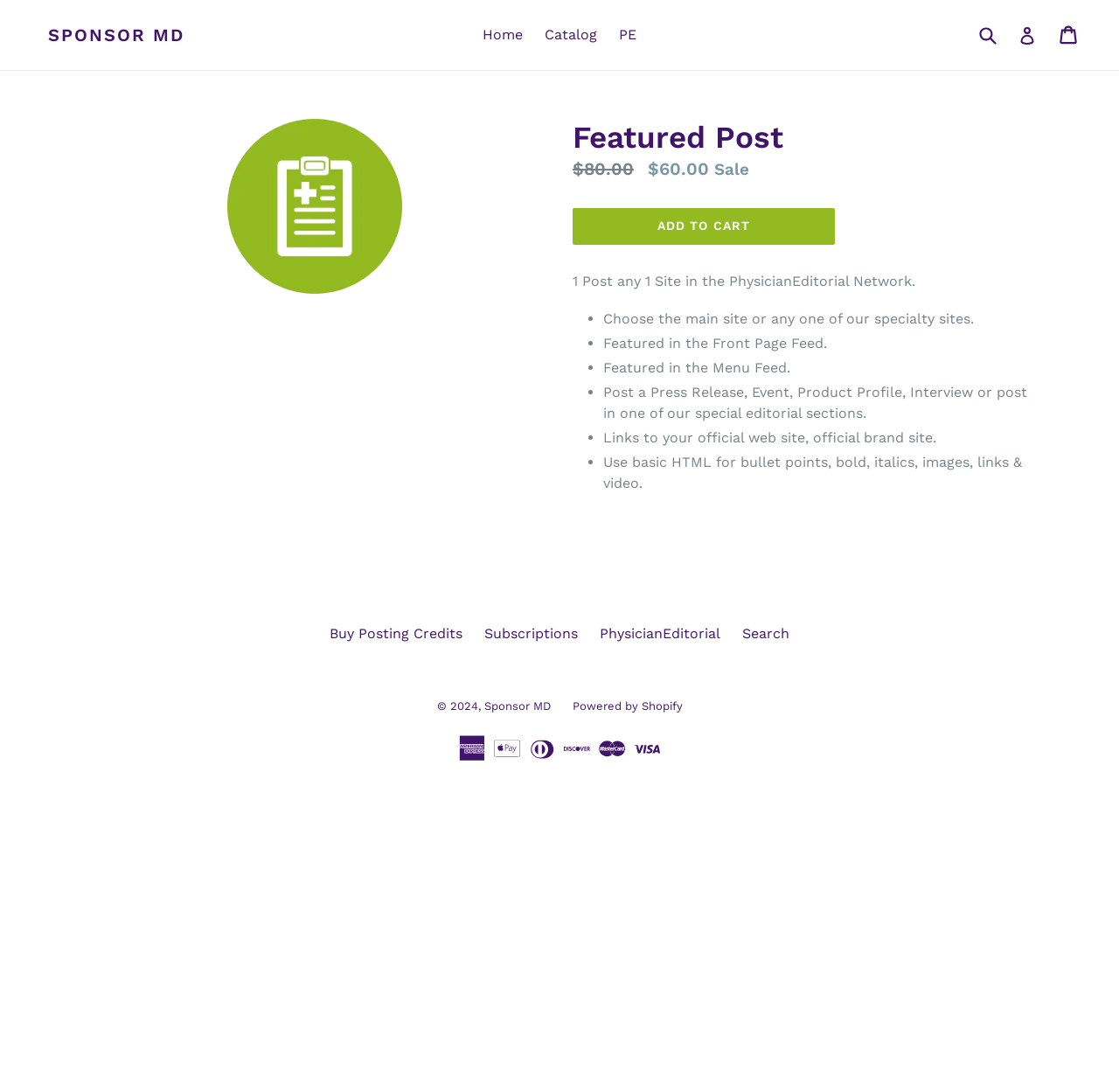What is the purpose of the 'ADD TO CART' button?
Please provide a comprehensive and detailed answer to the question.

I inferred the answer by analyzing the context of the button, which is located next to the pricing information and the post details, suggesting that it is used to add the post to the cart for purchase.